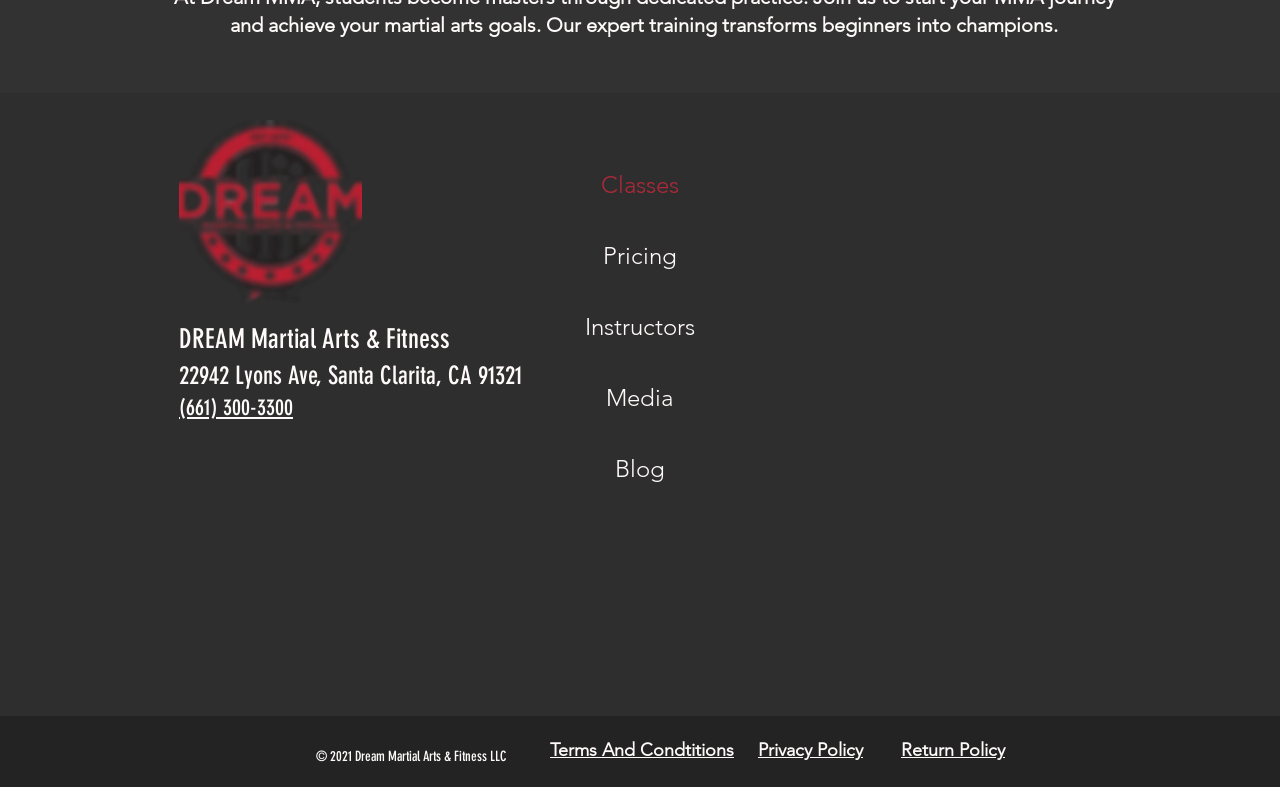Please locate the bounding box coordinates for the element that should be clicked to achieve the following instruction: "Call the phone number". Ensure the coordinates are given as four float numbers between 0 and 1, i.e., [left, top, right, bottom].

[0.14, 0.501, 0.229, 0.535]